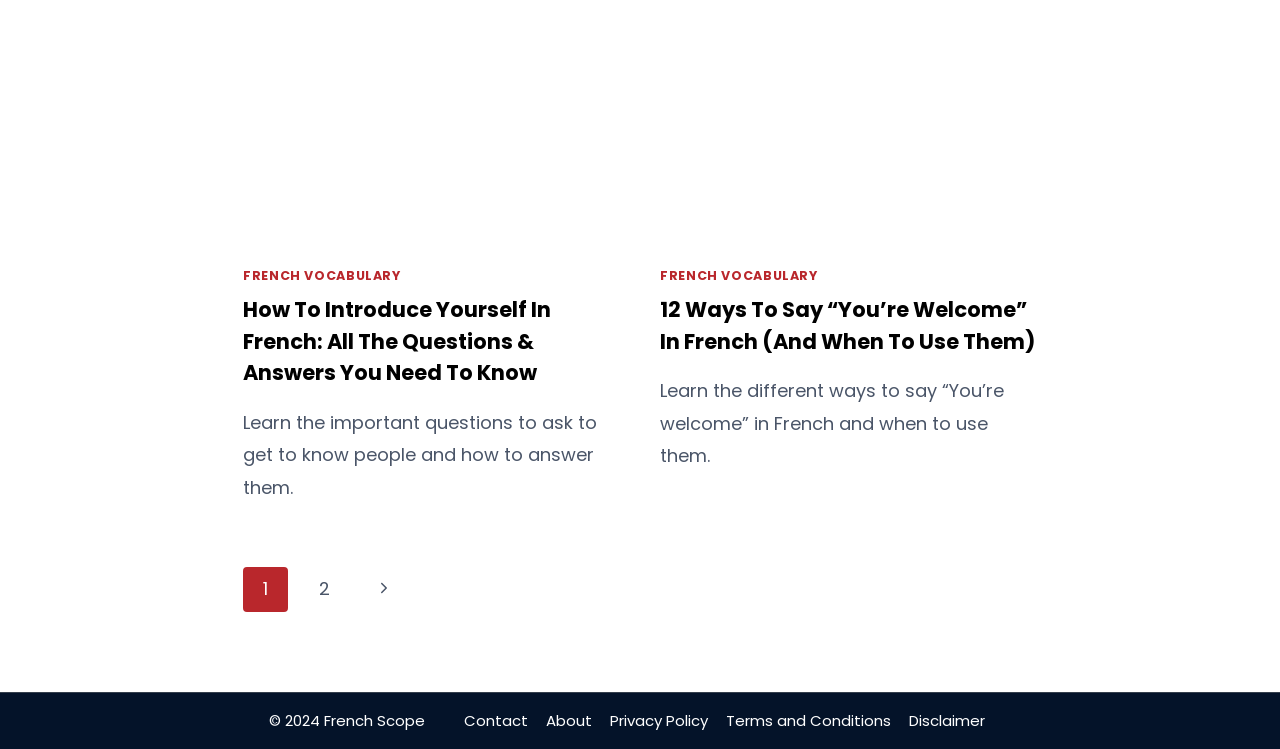Please provide a one-word or phrase answer to the question: 
What is the topic of the second heading on the webpage?

Saying 'You're welcome' in French